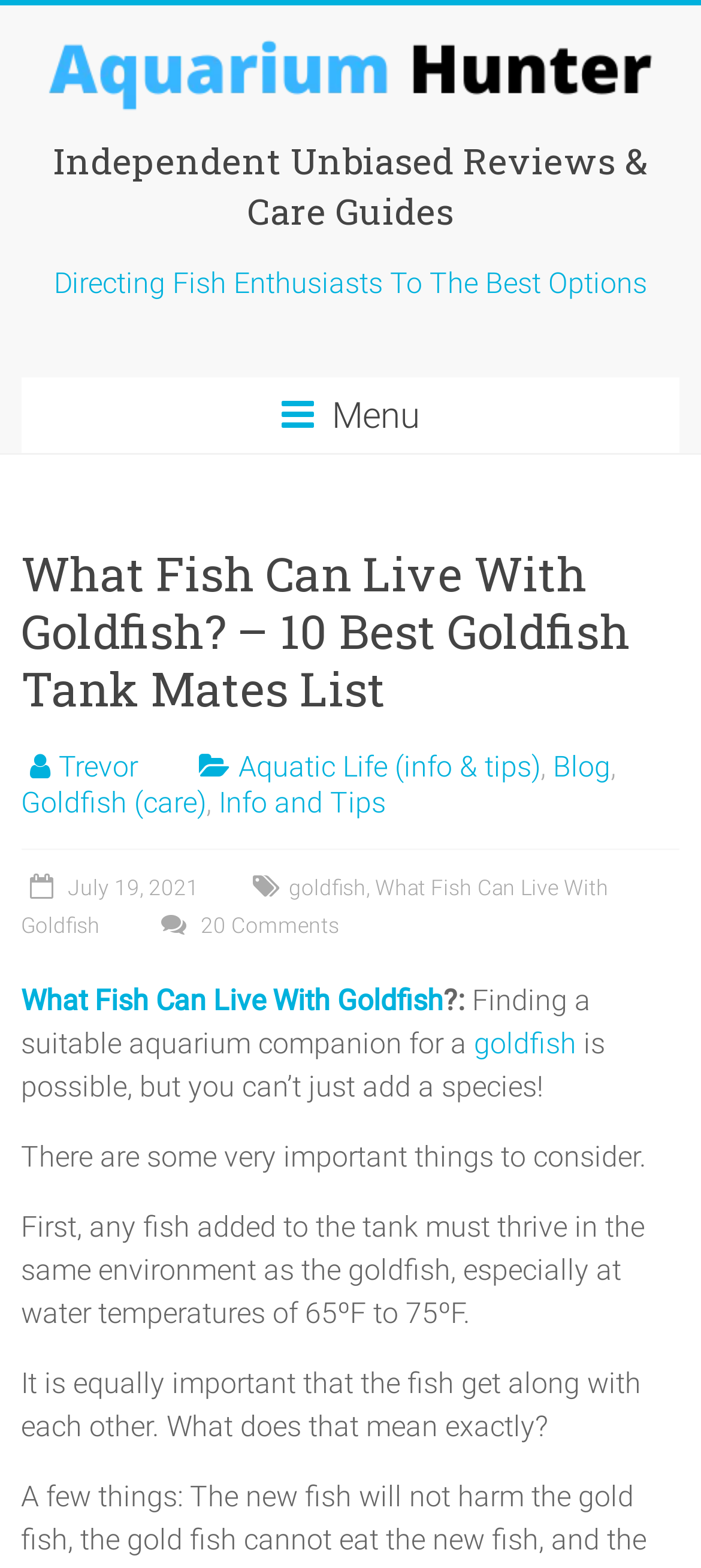Utilize the details in the image to thoroughly answer the following question: What is the water temperature range for goldfish?

The water temperature range for goldfish can be found in the article content, where it says 'any fish added to the tank must thrive in the same environment as the goldfish, especially at water temperatures of 65ºF to 75ºF'.